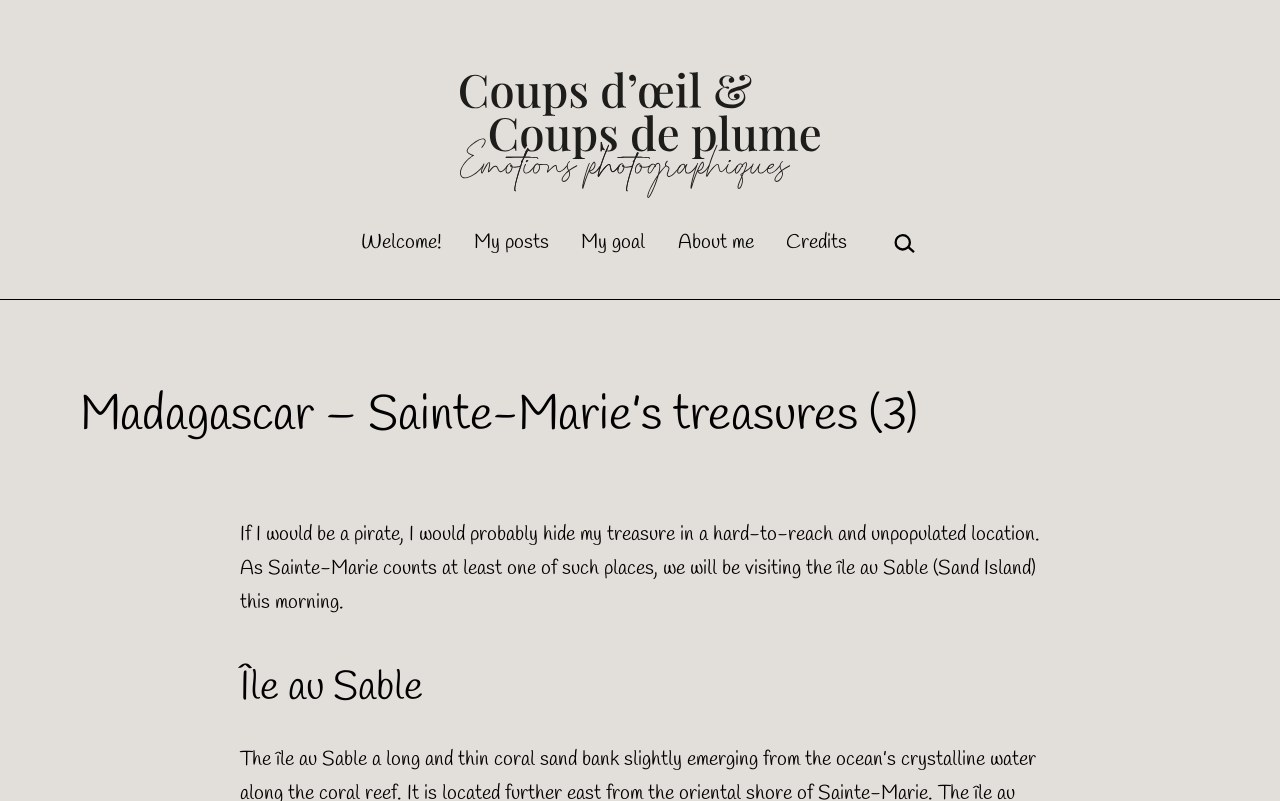What is the purpose of the search box?
Provide a detailed answer to the question using information from the image.

The question can be answered by looking at the search box element which has a placeholder text 'Search…' and a search button. This indicates that the purpose of the search box is to search for something.